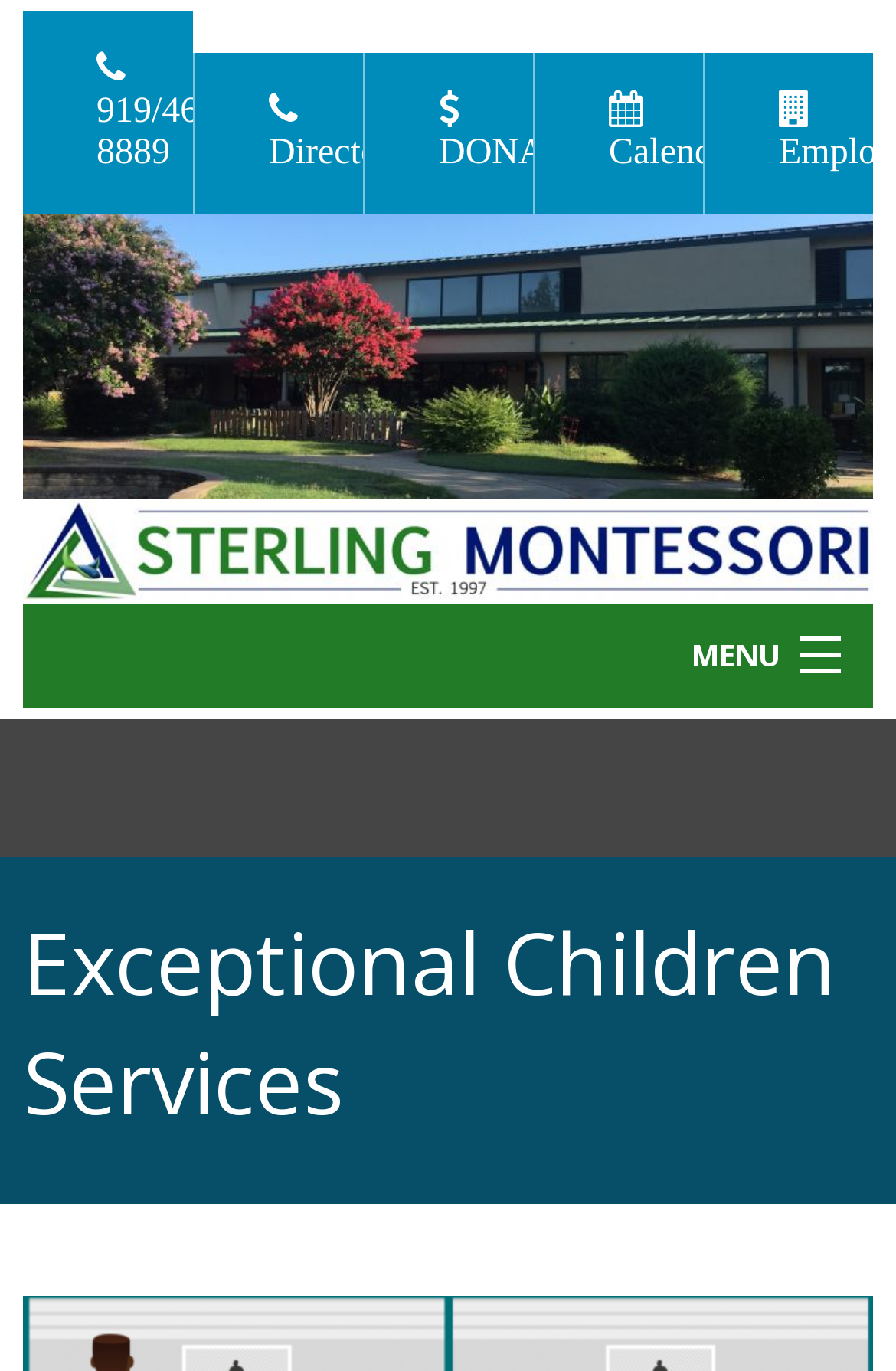Produce a meticulous description of the webpage.

The webpage is about Sterling Montessori Academy & Charter School, with a focus on Exceptional Children Services. At the top left, there are five links in a row, including a phone number, a directory, a donation option, a calendar, and an employment link. 

Below these links, there is a menu bar with five links: HOME, ABOUT, WHAT IS MONTESSORI, ACADEMY, and CHARTER. Each of these links is positioned from left to right, taking up the full width of the page. 

On the top right, there is a MENU link. Above the menu bar, there is a heading that reads "Exceptional Children Services". 

There are several "BACK" headings scattered throughout the page, but their exact purpose is unclear without more context.